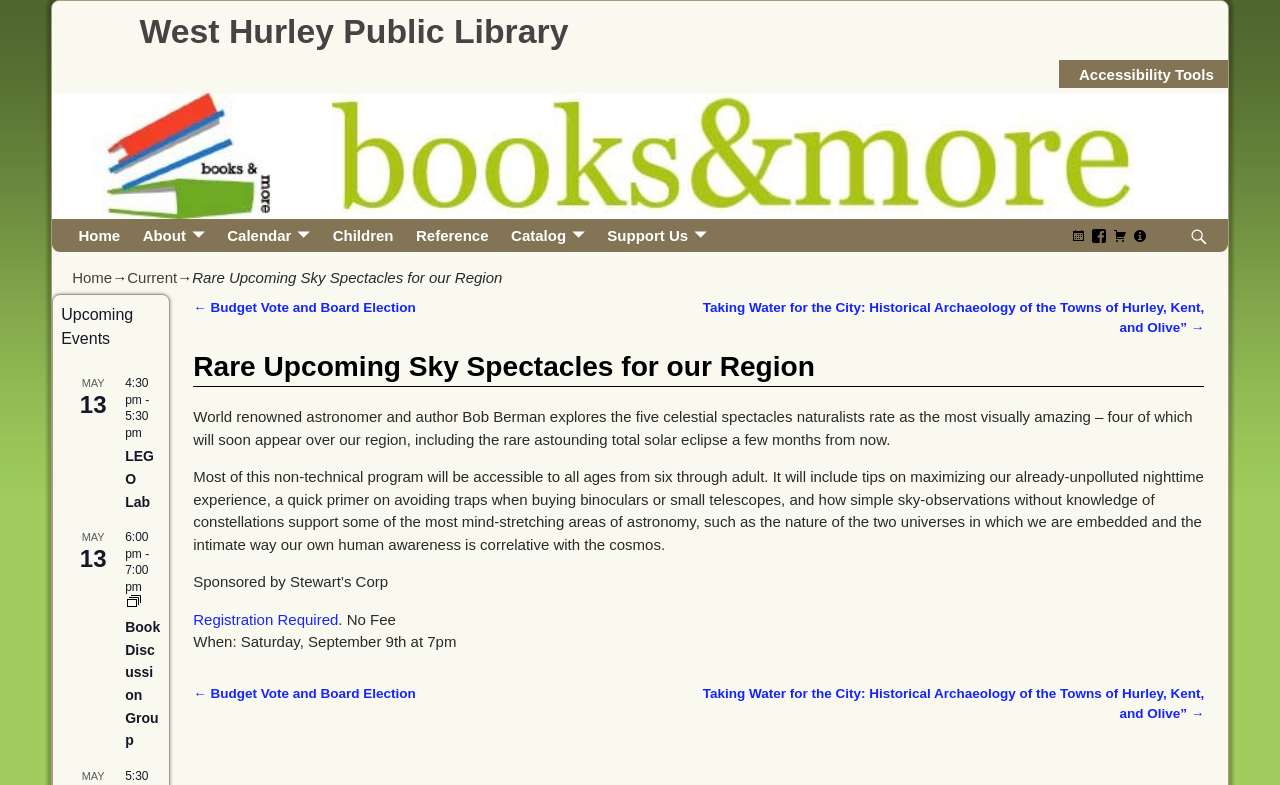Please identify the bounding box coordinates of the element I should click to complete this instruction: 'Click on the 'metadata' link'. The coordinates should be given as four float numbers between 0 and 1, like this: [left, top, right, bottom].

None